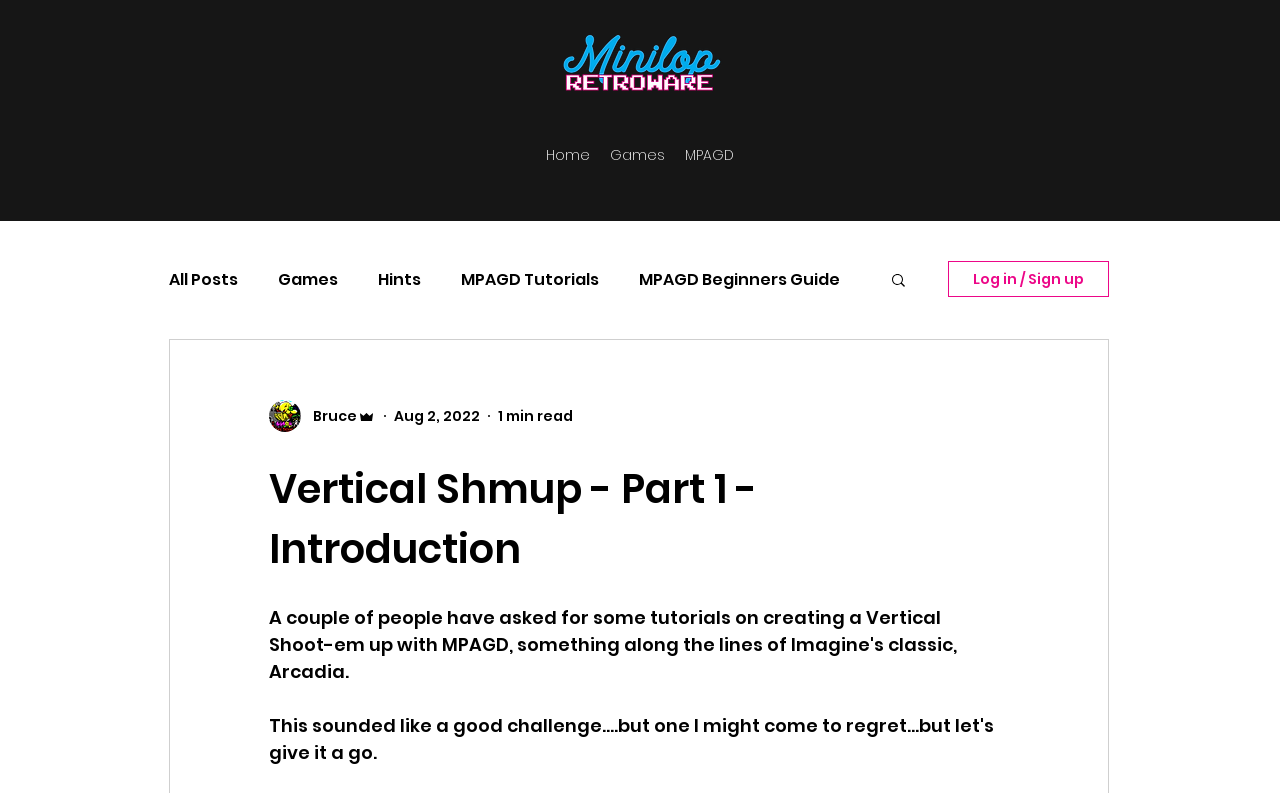Provide a one-word or short-phrase response to the question:
Who is the author of the current post?

Bruce